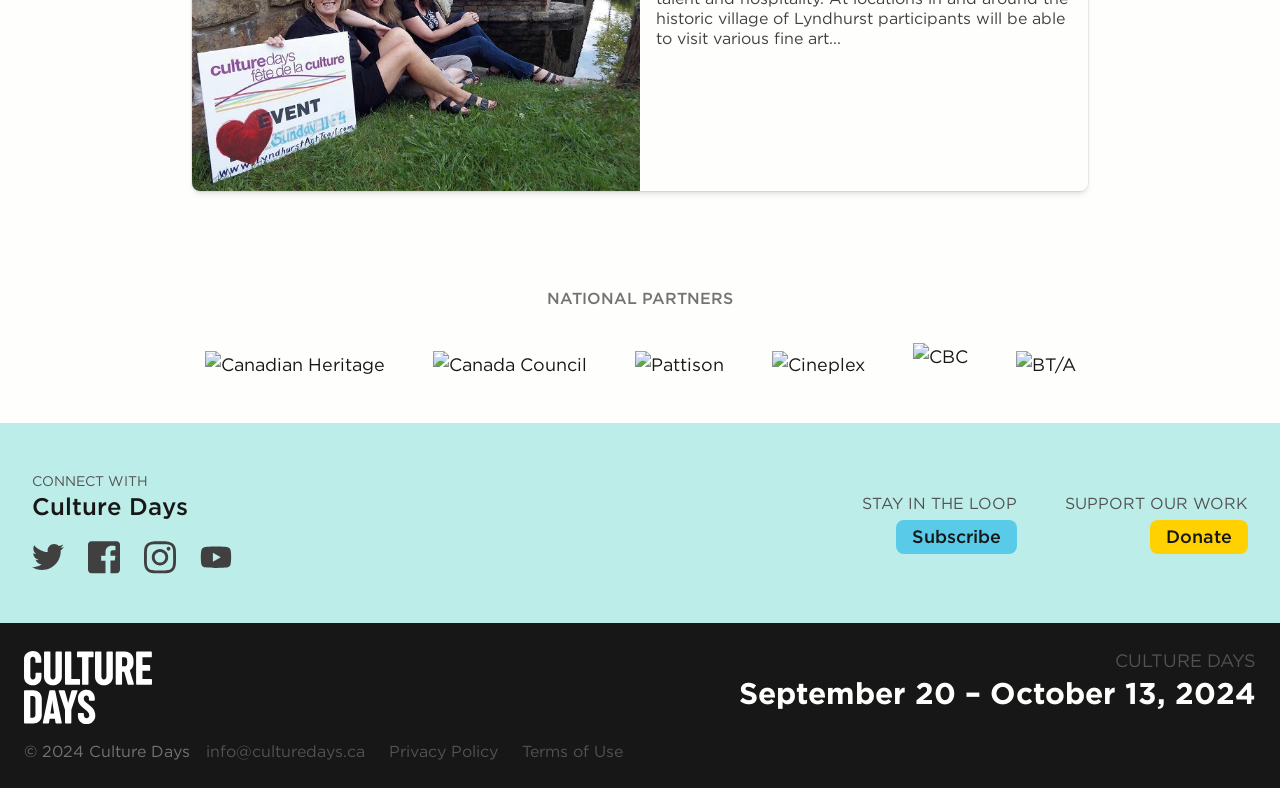Give a concise answer using only one word or phrase for this question:
How can one stay updated about Culture Days?

Subscribe